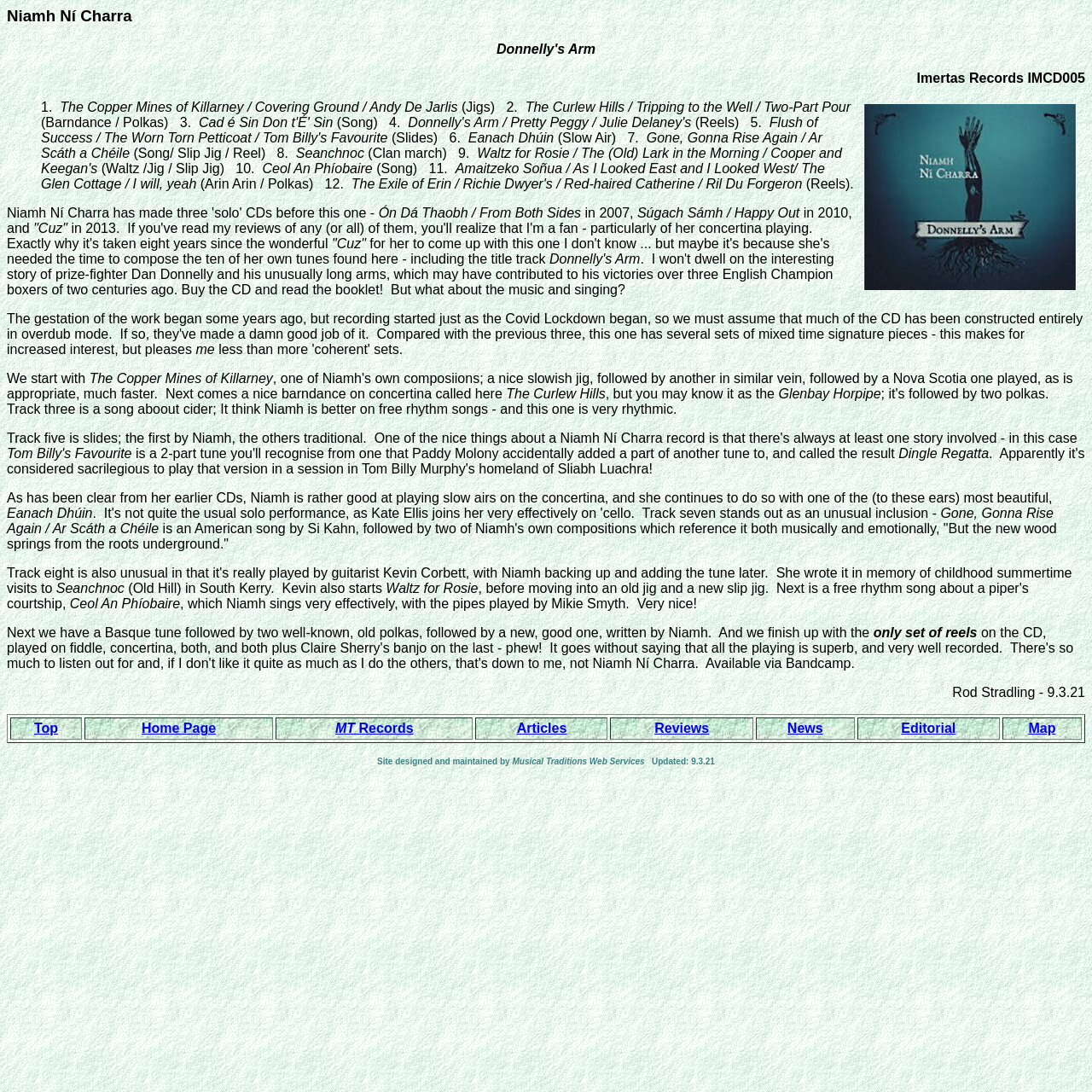Locate the bounding box coordinates of the clickable region to complete the following instruction: "go to home page."

None